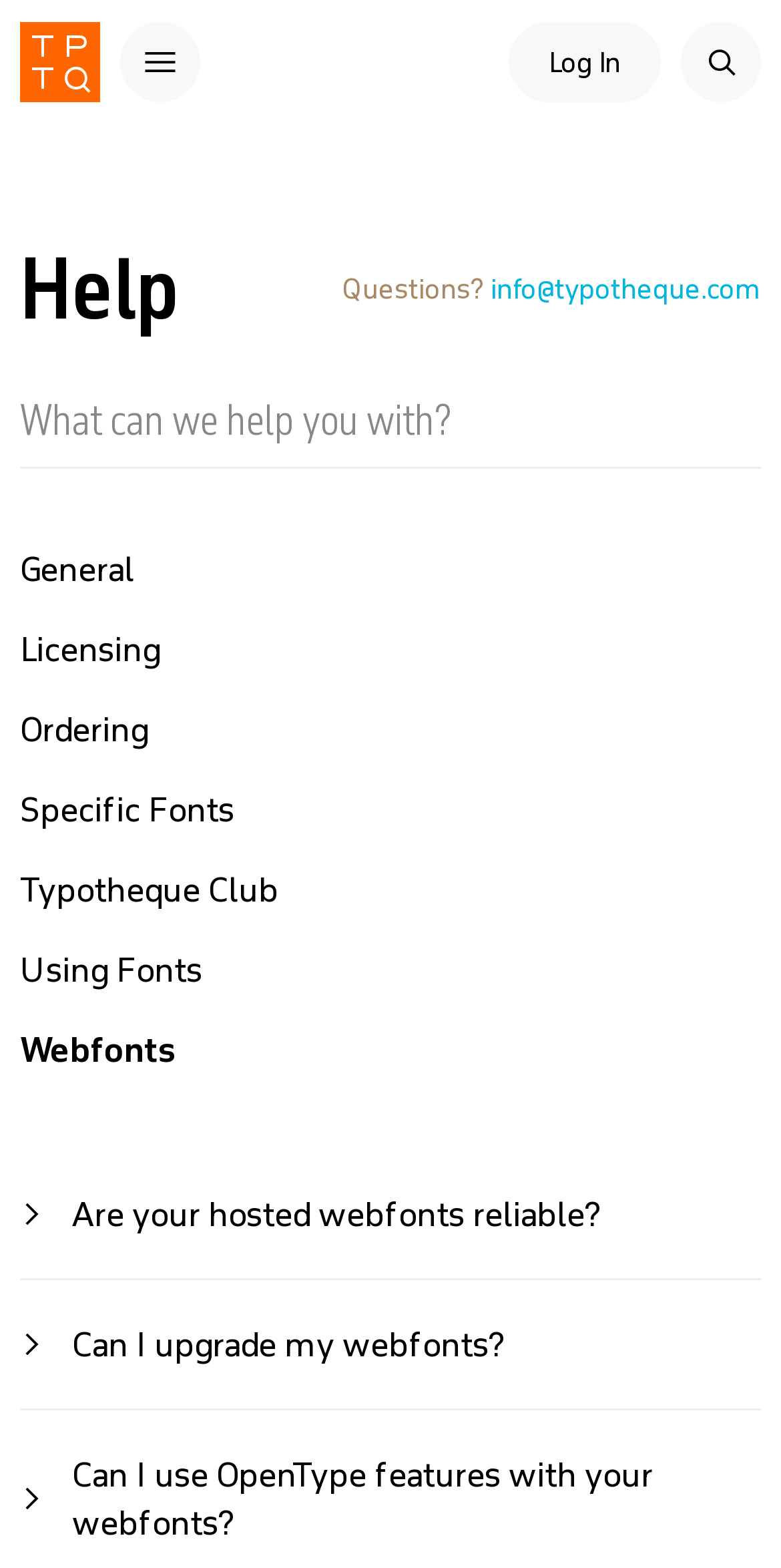Please give a succinct answer using a single word or phrase:
What is the purpose of the button on the top right?

Open search